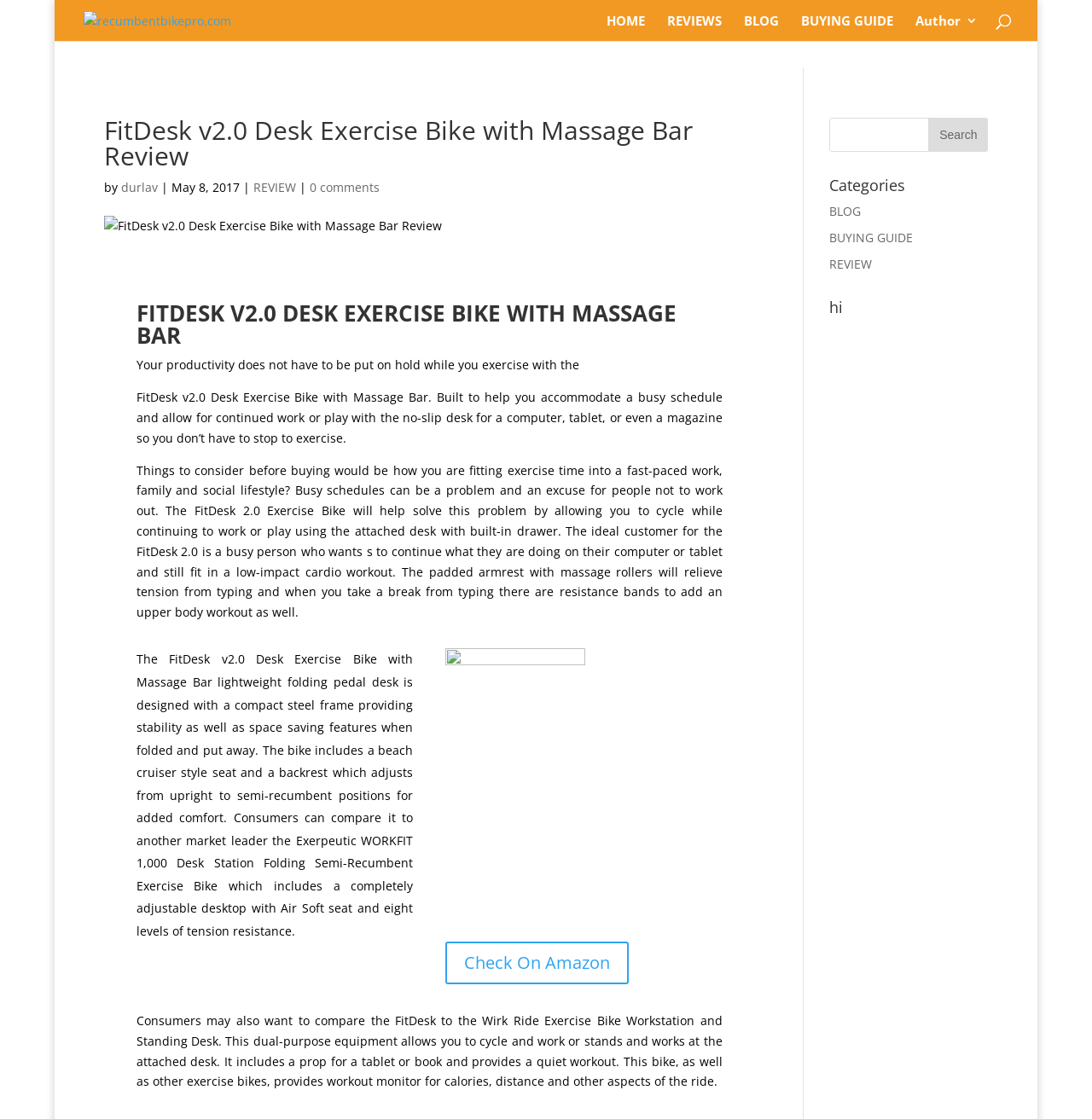Find and extract the text of the primary heading on the webpage.

FitDesk v2.0 Desk Exercise Bike with Massage Bar Review